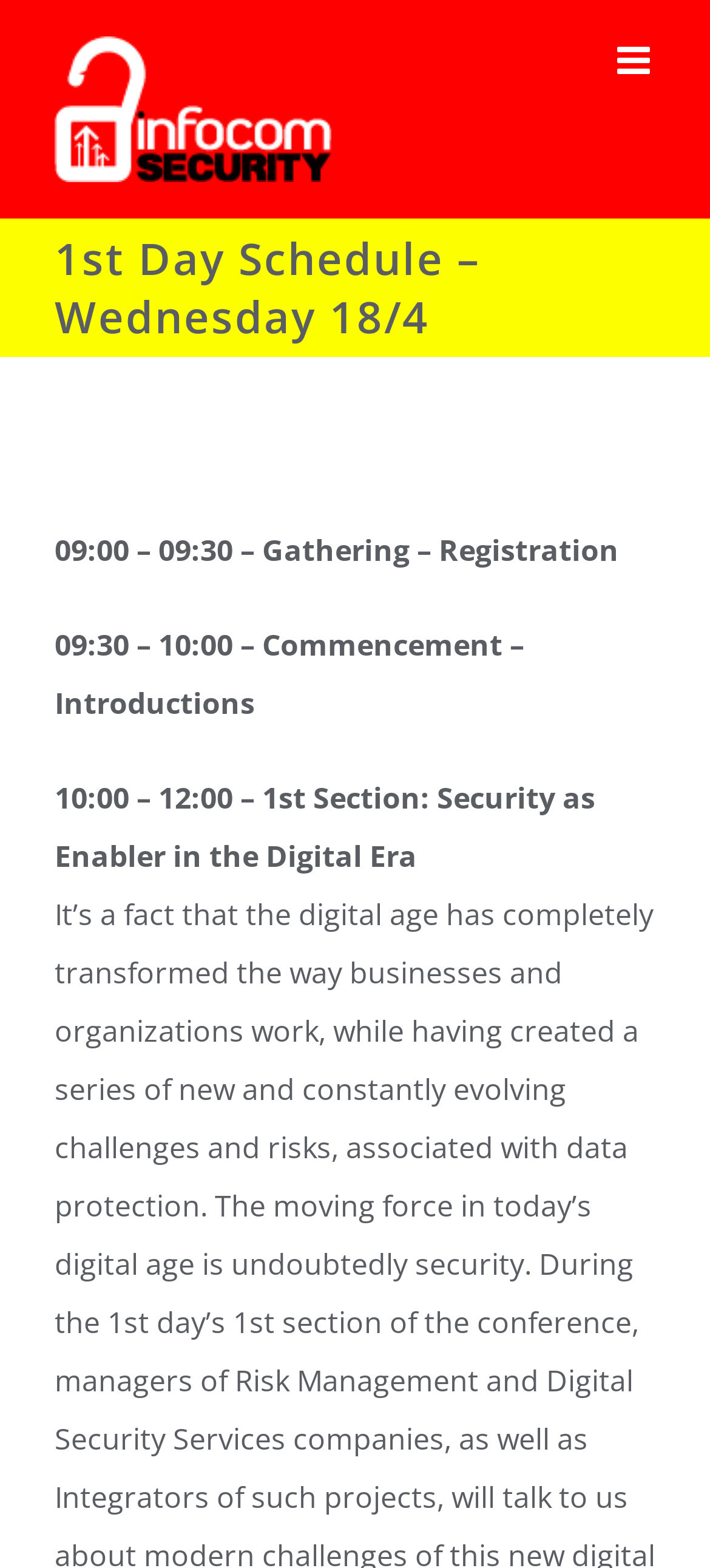What is the main heading displayed on the webpage? Please provide the text.

1st Day Schedule – Wednesday 18/4